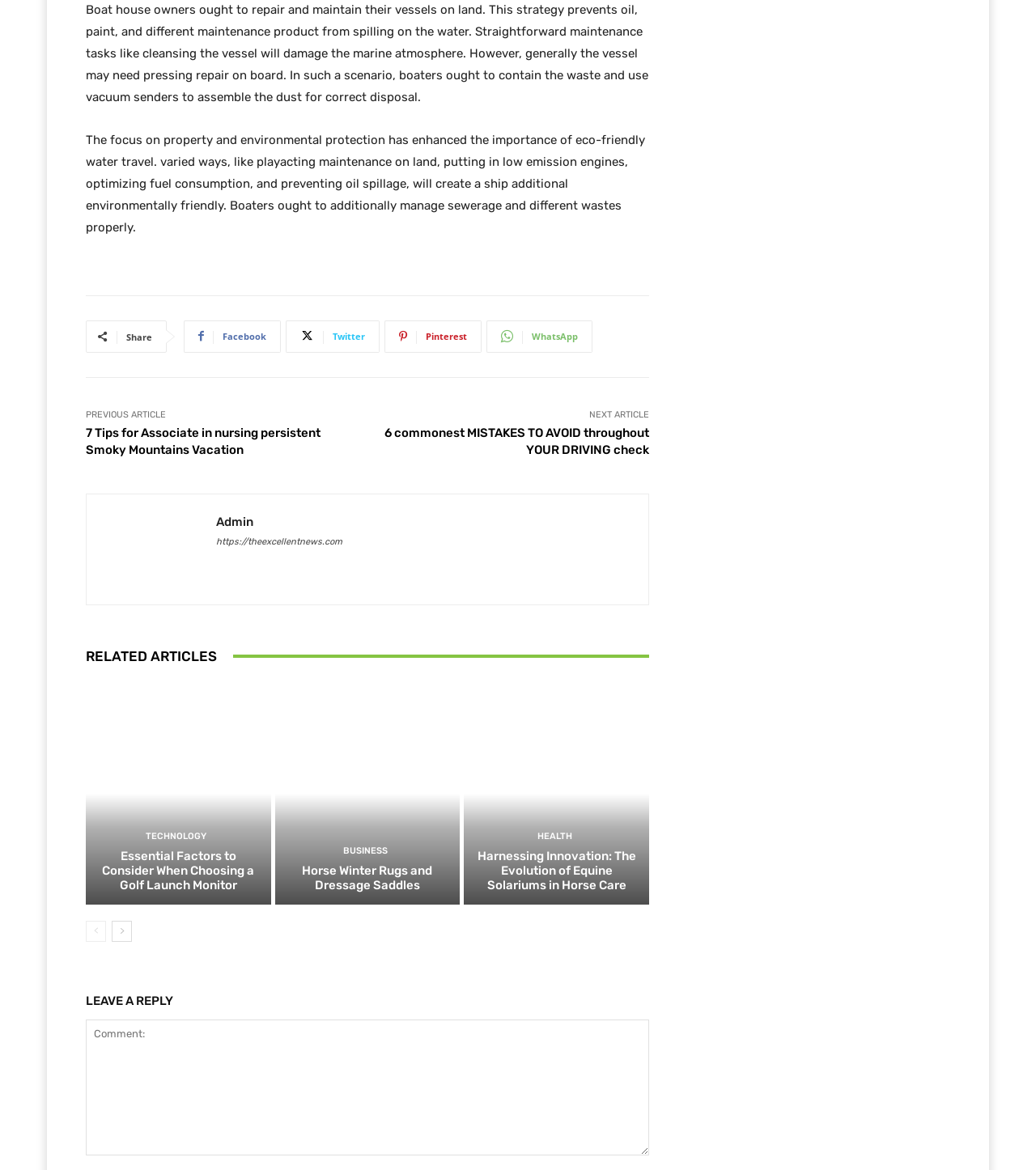Examine the screenshot and answer the question in as much detail as possible: What type of articles are listed under 'RELATED ARTICLES'?

The 'RELATED ARTICLES' section lists several links to articles on different topics, including golf, horse care, and technology. These articles appear to be unrelated to the main article on eco-friendly water travel.